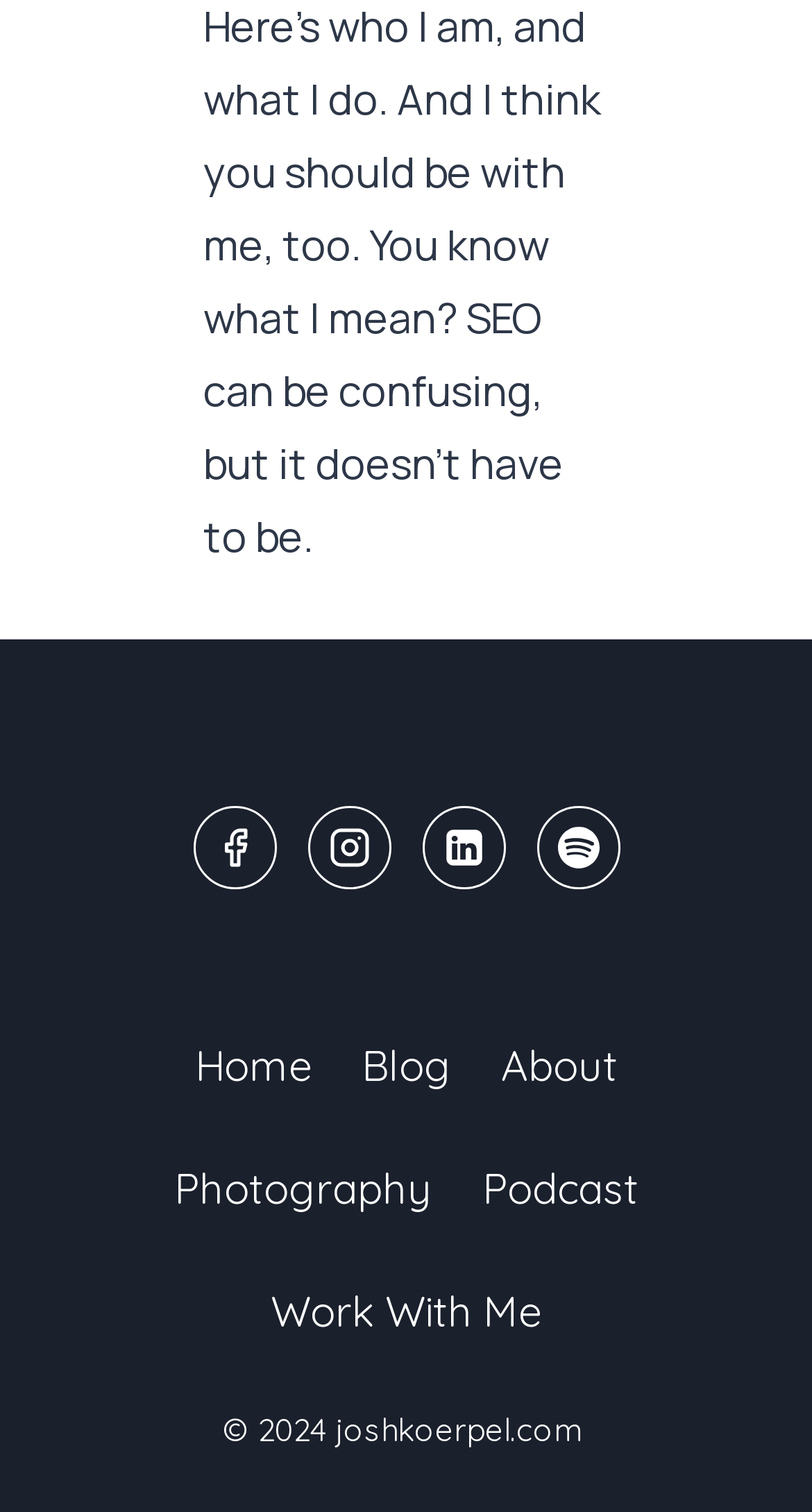Please identify the bounding box coordinates of where to click in order to follow the instruction: "open Spotify".

[0.66, 0.533, 0.763, 0.589]